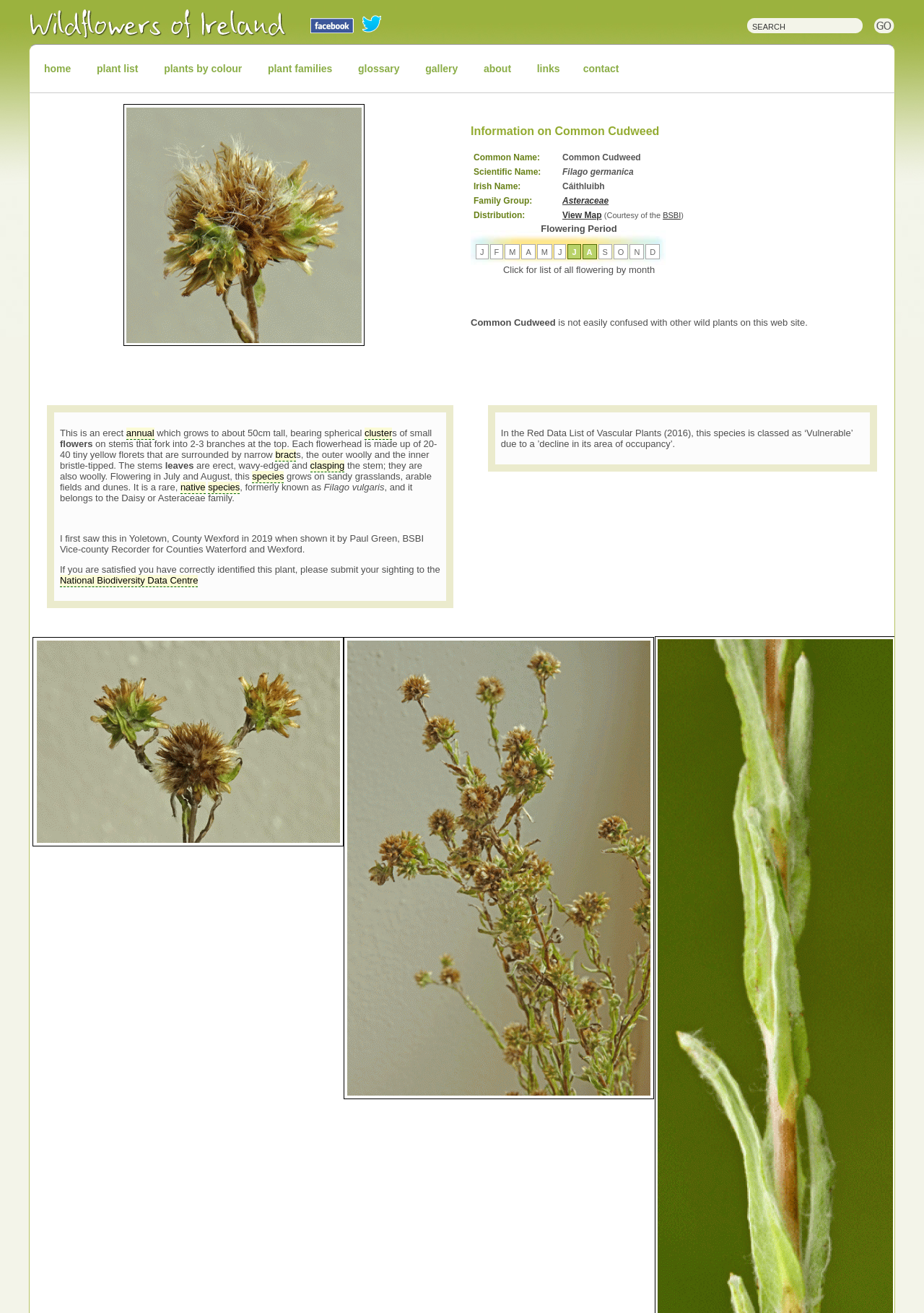Locate the bounding box coordinates of the clickable area to execute the instruction: "Search for Irish wildflowers". Provide the coordinates as four float numbers between 0 and 1, represented as [left, top, right, bottom].

[0.806, 0.012, 0.923, 0.025]